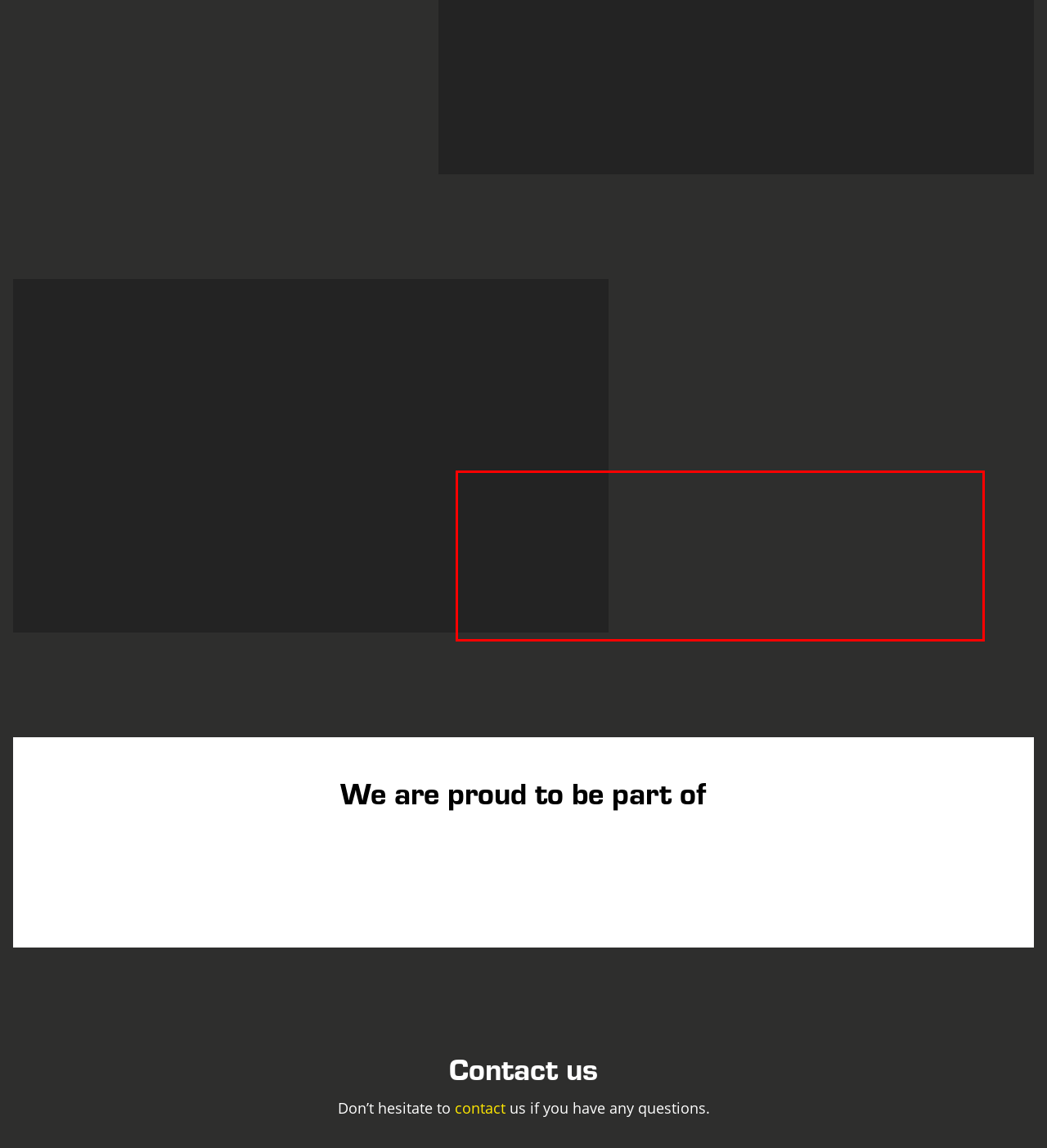You are given a webpage screenshot with a red bounding box around a UI element. Extract and generate the text inside this red bounding box.

AAS International installed base: Schiphol Airport (the Netherlands), Flughafen Bremen & Flughafen Düsseldorf & Flughafen Nürnberg & Berlin Tegel (Germany), Charles de Gaulle Aéroport & Le Bourget Aéroport & Orly Aéroport (France), Dubai Al Maktoum Airport & Dubai International Airport (UAE), Lisbon Airport (Portugal), Luxembourg Airport (Luxembourg), Salzburg Airport (Austria), Ljubljana Airport (Slovenia) and Auckland Airport (New Zealand).